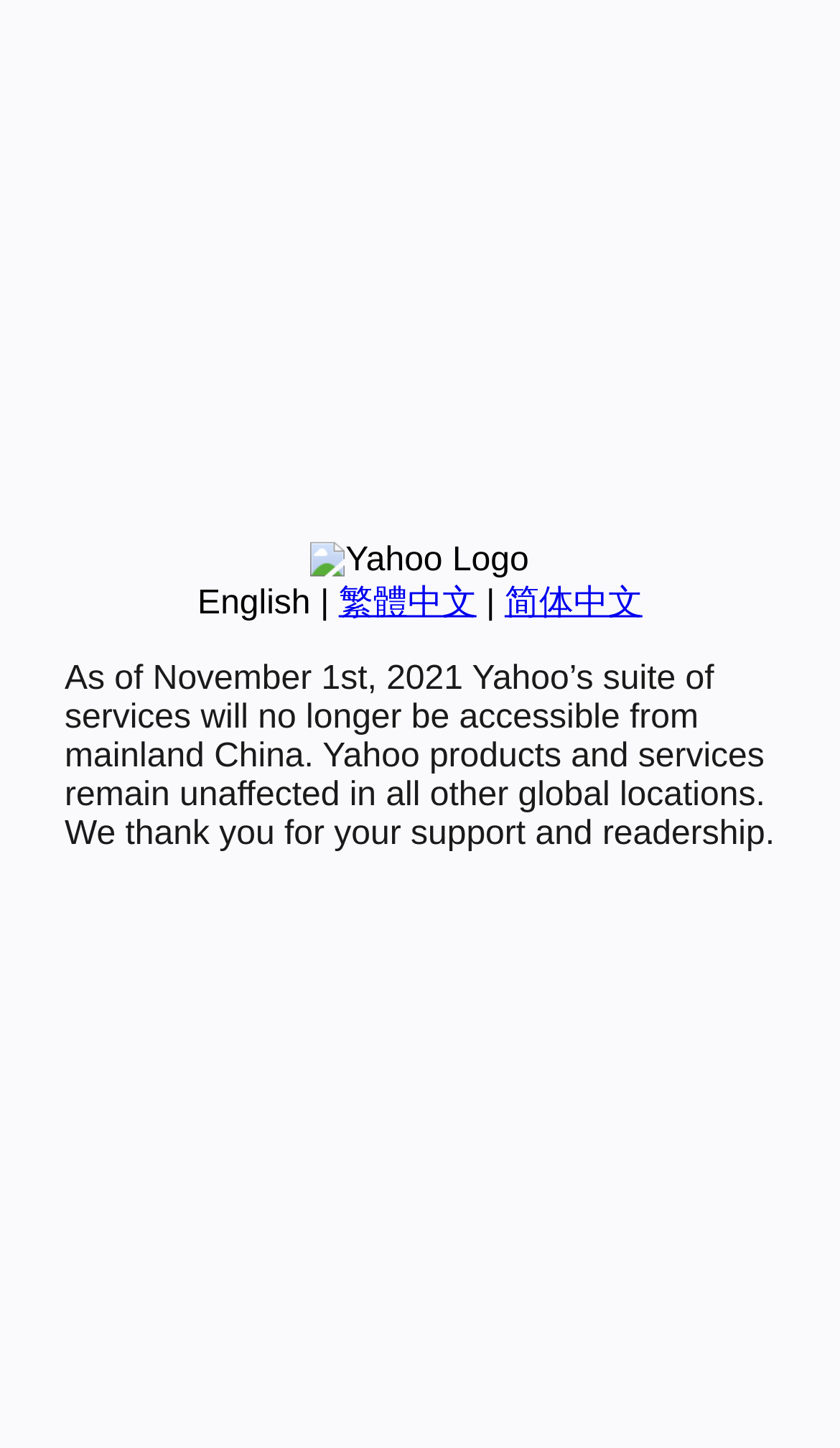Bounding box coordinates are specified in the format (top-left x, top-left y, bottom-right x, bottom-right y). All values are floating point numbers bounded between 0 and 1. Please provide the bounding box coordinate of the region this sentence describes: English

[0.235, 0.404, 0.37, 0.429]